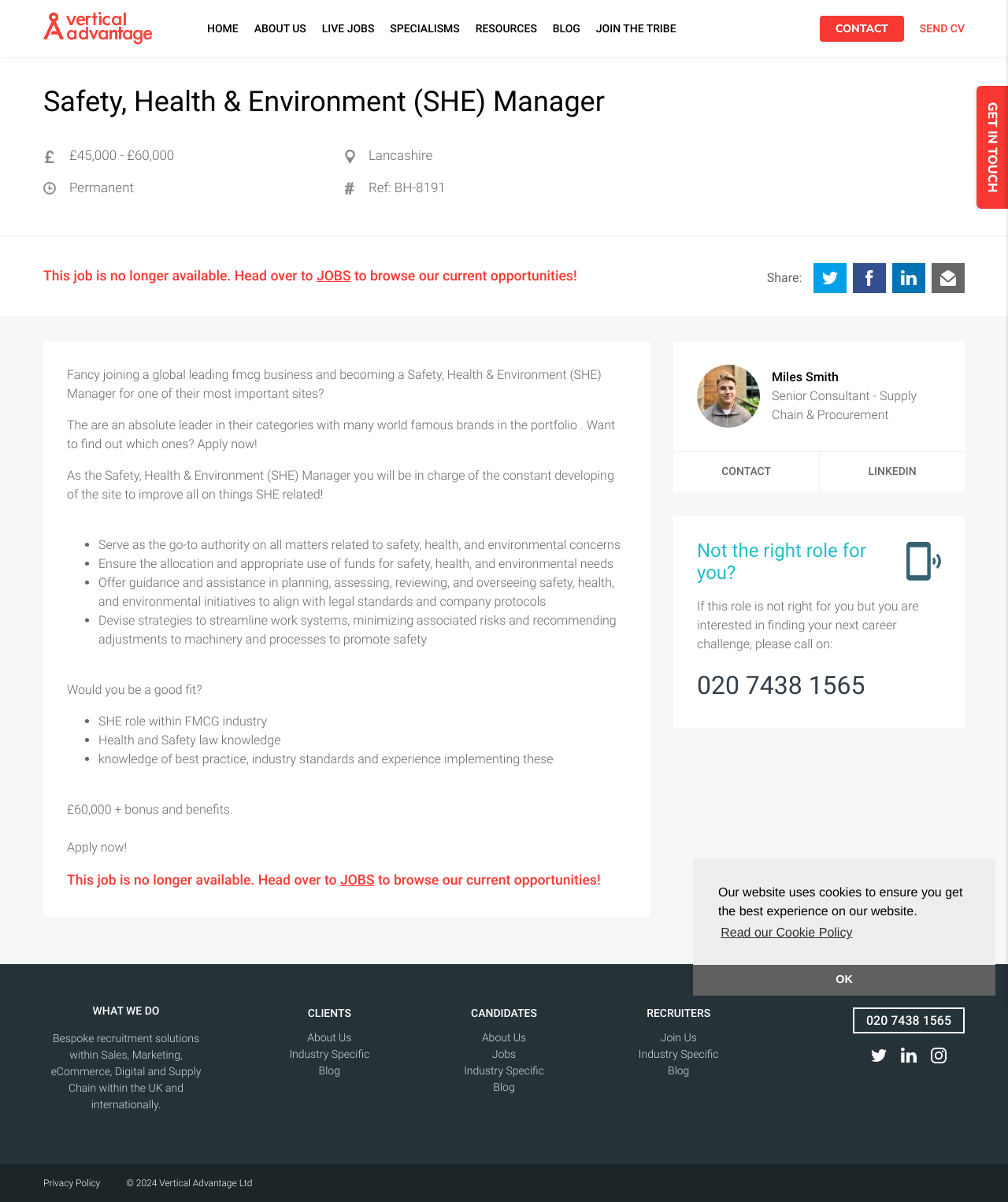Please reply to the following question with a single word or a short phrase:
What is the salary range for the job?

£45,000 - £60,000